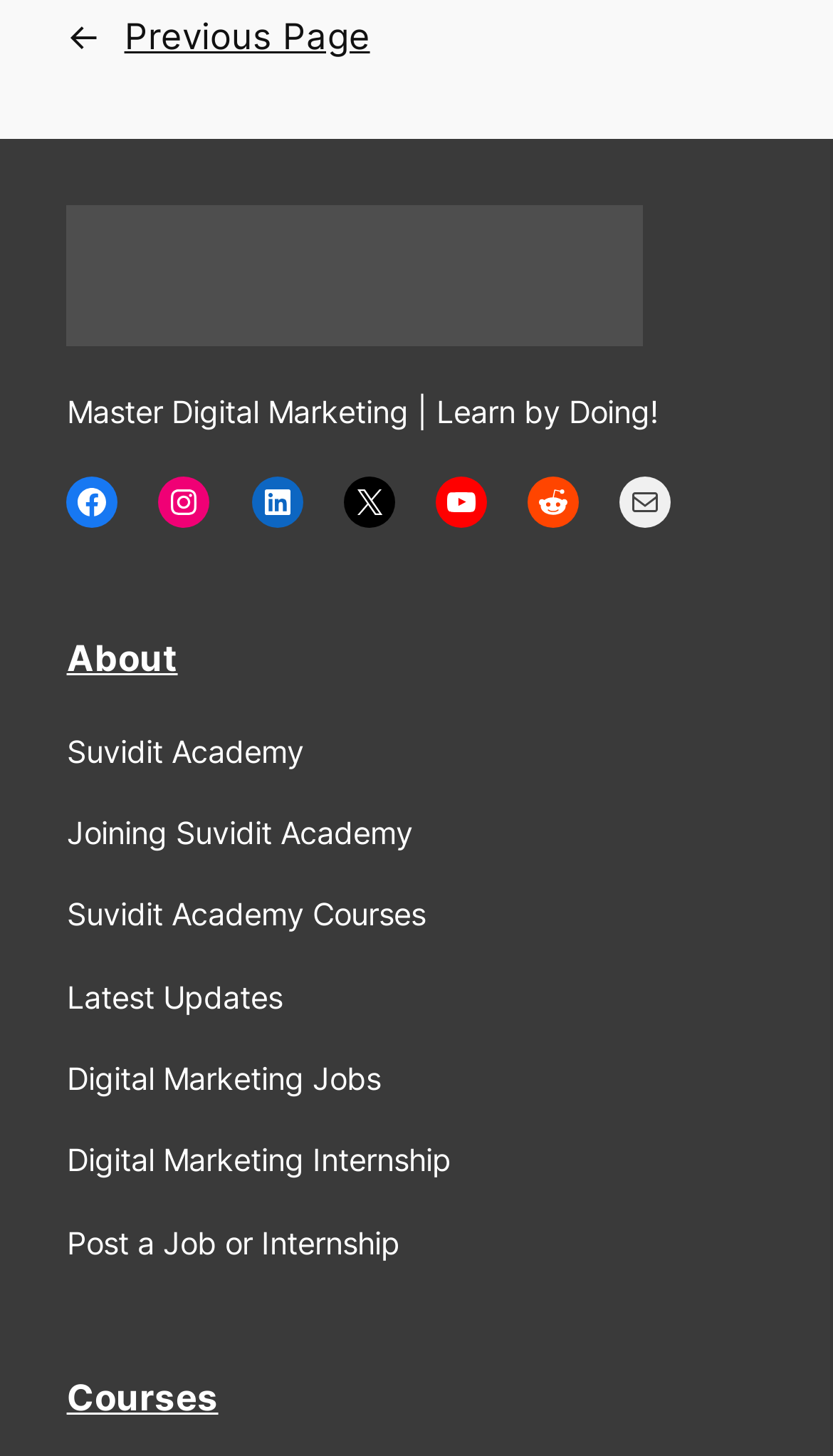Please specify the bounding box coordinates of the clickable region necessary for completing the following instruction: "check latest updates". The coordinates must consist of four float numbers between 0 and 1, i.e., [left, top, right, bottom].

[0.08, 0.669, 0.339, 0.701]